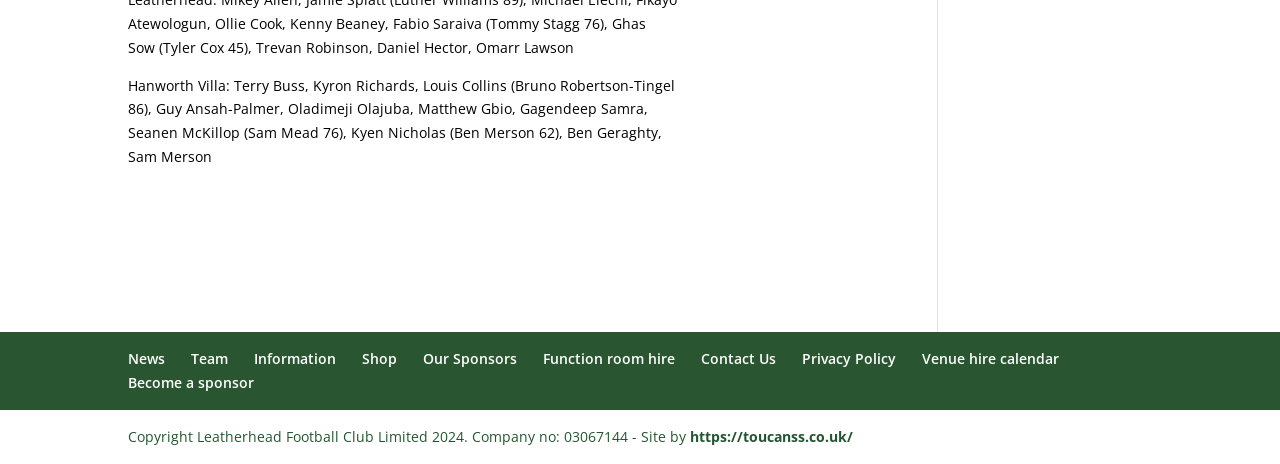Determine the bounding box coordinates for the clickable element required to fulfill the instruction: "Click on News". Provide the coordinates as four float numbers between 0 and 1, i.e., [left, top, right, bottom].

[0.1, 0.753, 0.129, 0.794]